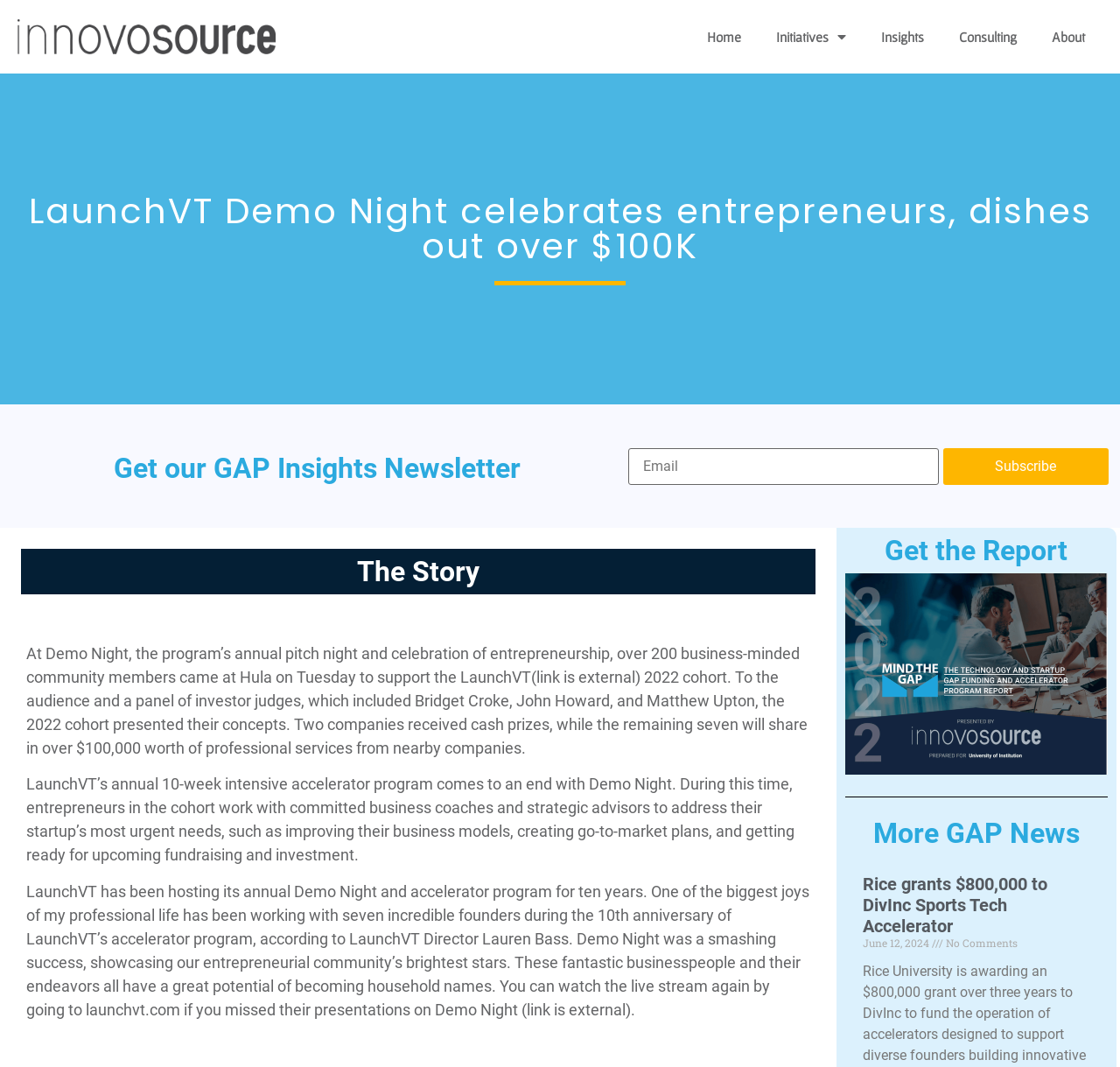Determine the bounding box of the UI component based on this description: "Initiatives". The bounding box coordinates should be four float values between 0 and 1, i.e., [left, top, right, bottom].

[0.677, 0.016, 0.771, 0.053]